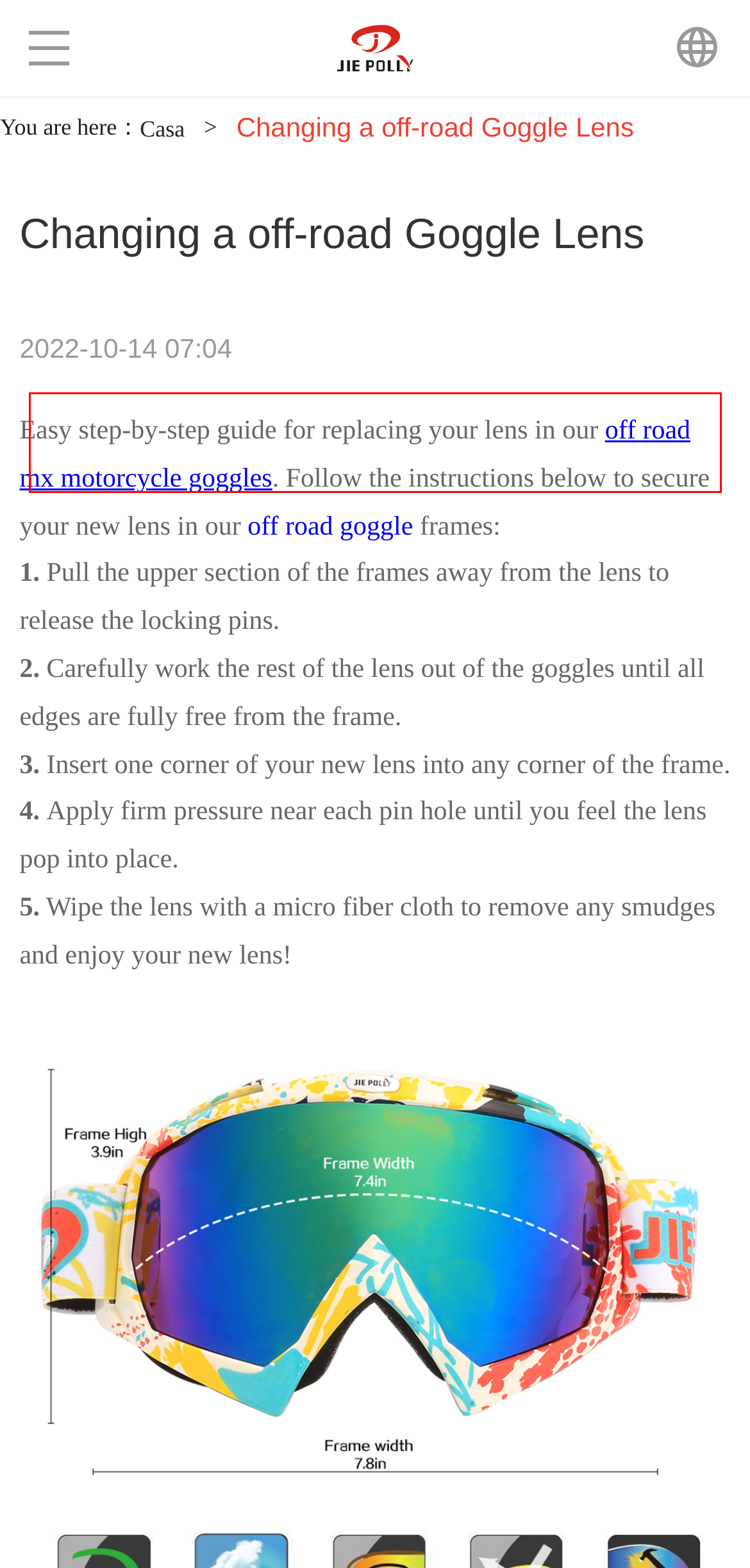With the provided screenshot showing a webpage and a red bounding box, determine which webpage description best fits the new page that appears after clicking the element inside the red box. Here are the options:
A. Servicio OEM - www.jiepolly.com
B. Contáctenos - www.jiepolly.com
C. Hogar
D. Sobre nosotros - www.jiepolly.com
E. Nuestro producto - www.jiepolly.com
F. Noticias - www.jiepolly.com
G. Helmet Visor - www.jiepolly.com
H. Gafas de motocross OEM - www.jiepolly.com

E